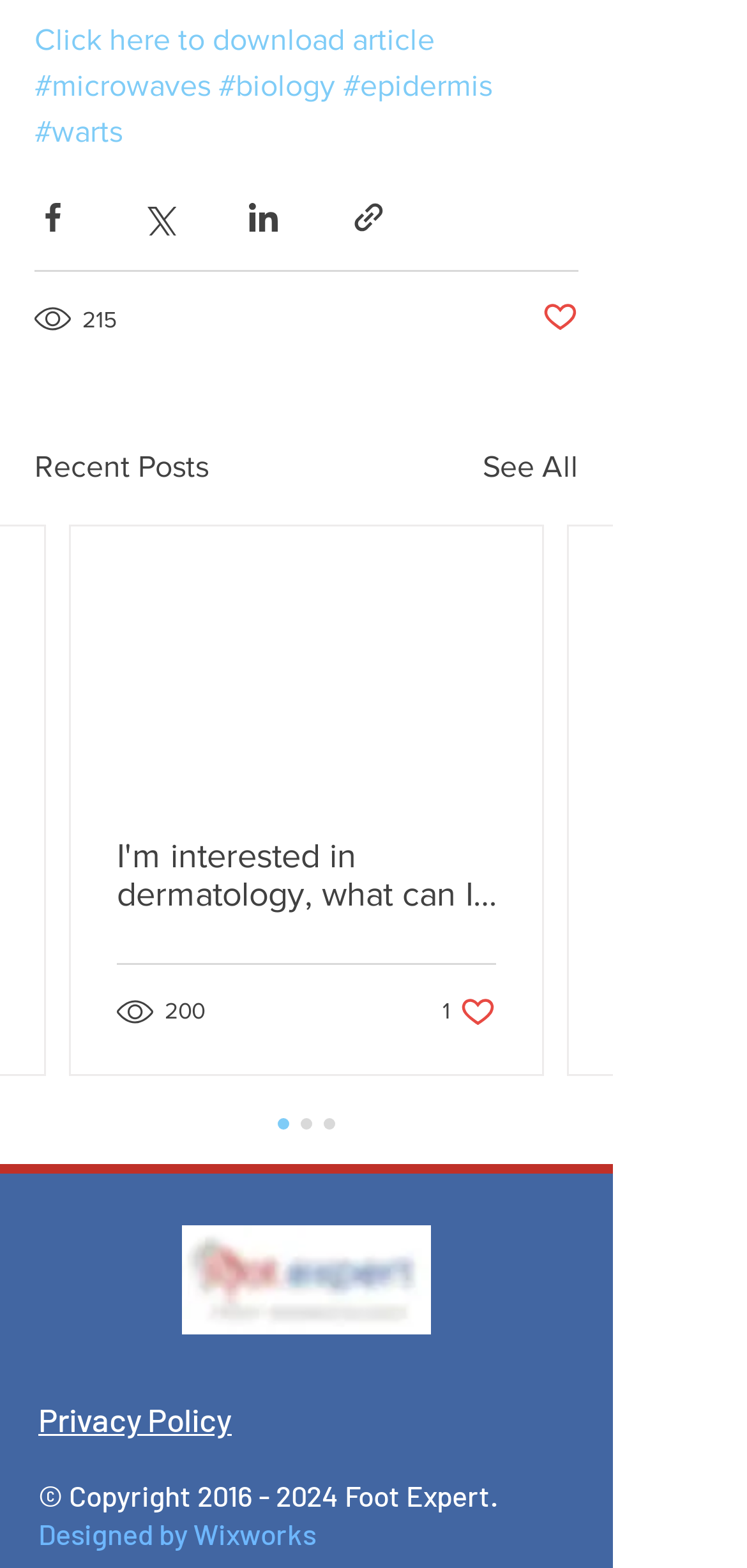Using the information in the image, give a comprehensive answer to the question: 
What is the function of the 'See All' button?

The 'See All' button is likely used to show all recent posts, as it is positioned under the 'Recent Posts' heading. This suggests that it will display a list of all recent posts, rather than just the ones currently visible.